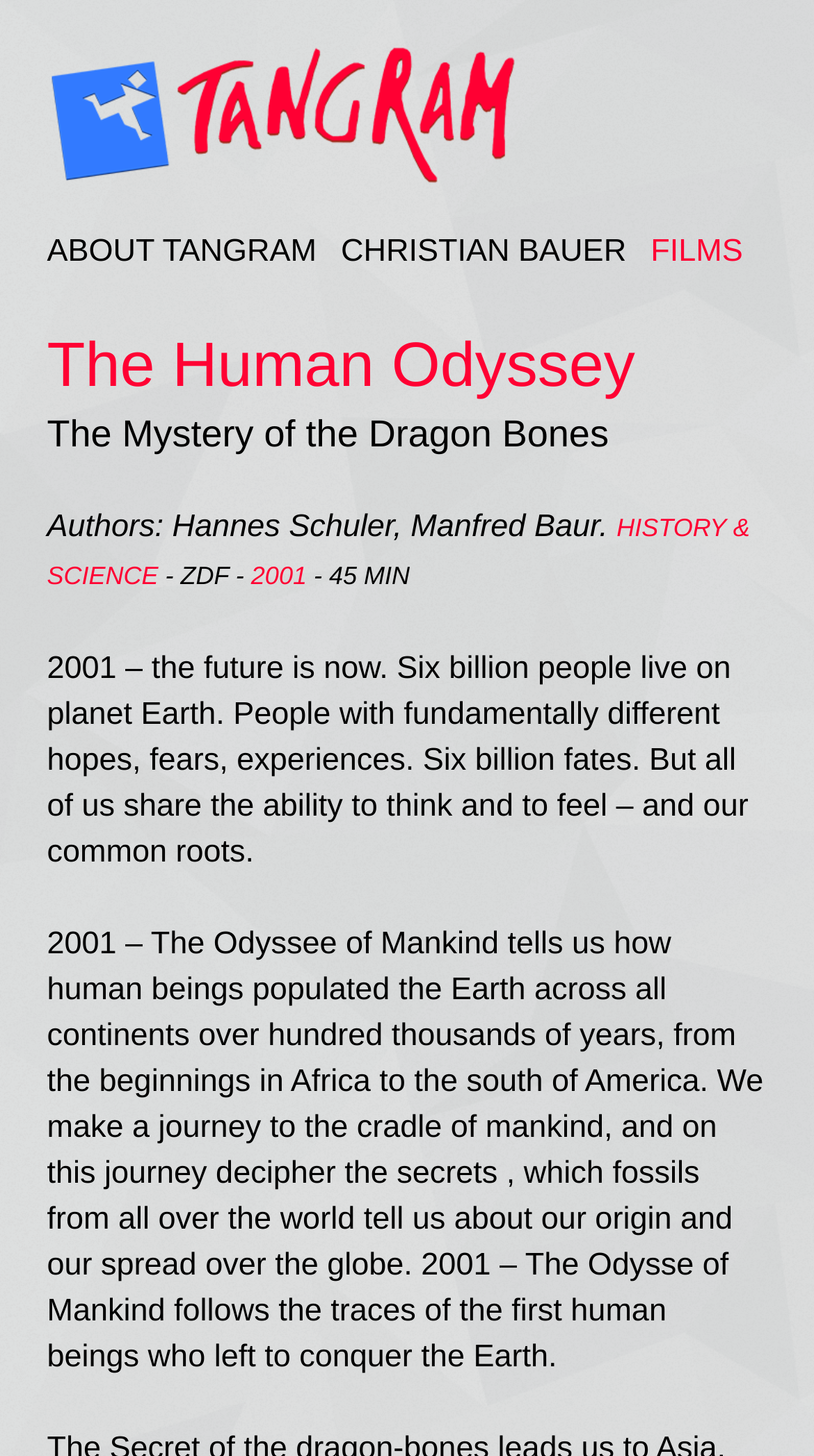Explain the contents of the webpage comprehensively.

The webpage appears to be a film or documentary website, specifically showcasing "The Human Odyssey" series. At the top, there is a heading "Tangramfilm" which is also a link, situated near the top-left corner of the page. Below it, there are three links: "ABOUT TANGRAM", "CHRISTIAN BAUER", and "FILMS", aligned horizontally and centered near the top of the page.

The main content of the page is divided into two sections. The first section has a heading "The Human Odyssey" followed by another heading "The Mystery of the Dragon Bones". Below these headings, there is a static text "Authors: Hannes Schuler, Manfred Baur." and a link "HISTORY & SCIENCE". To the right of the link, there is a static text "- ZDF -" and a link "2001" with a static text "- 45 MIN" to its right.

The second section has a long paragraph of text that describes the film "2001 – the future is now", which talks about the human population on Earth, their hopes, fears, and experiences. Below this paragraph, there is another long paragraph that summarizes the content of the film "2001 – The Odyssee of Mankind", which explores the origins and spread of human beings across the globe.

Overall, the webpage has a clean layout with clear headings and concise text, making it easy to navigate and understand the content.